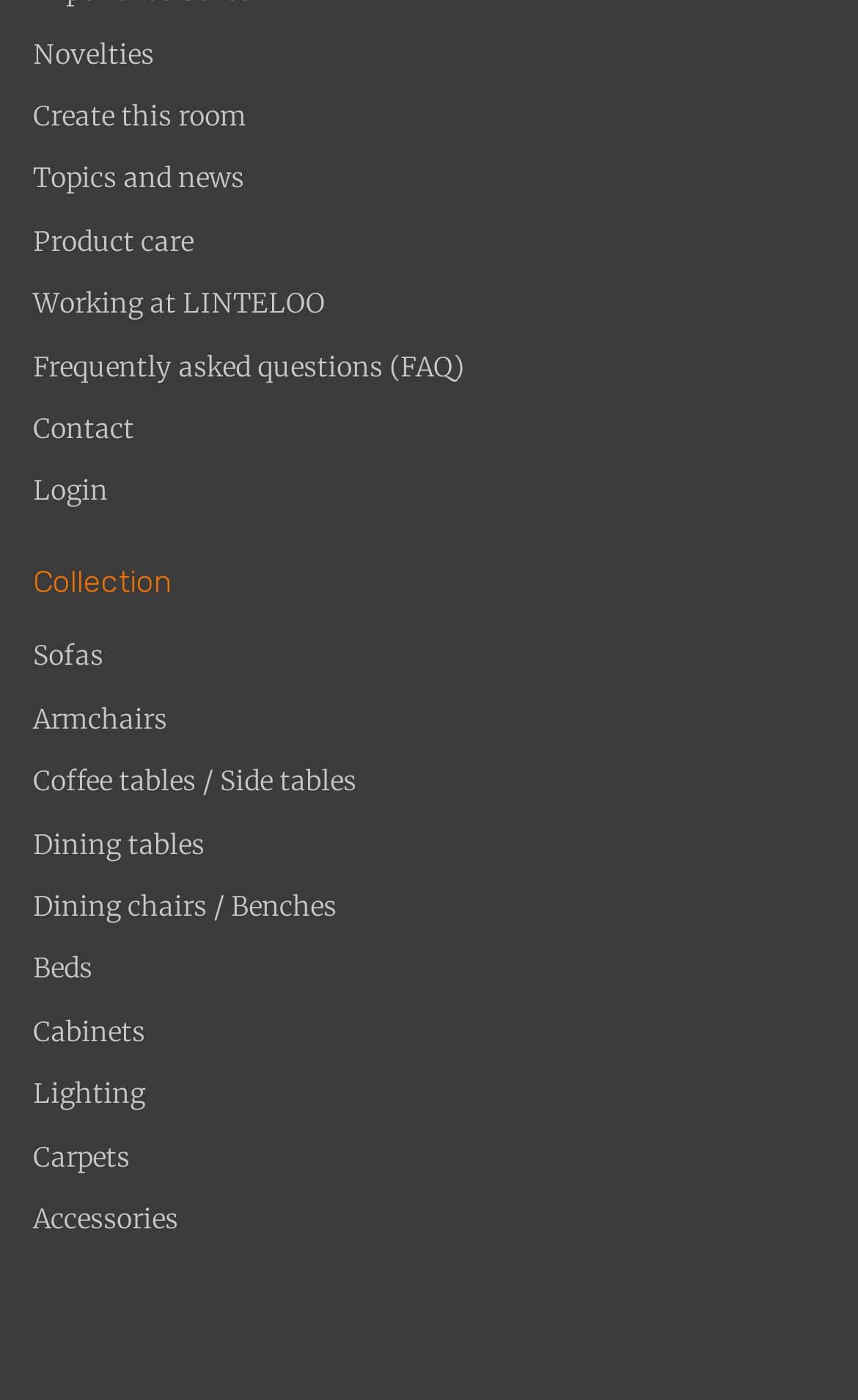Please give the bounding box coordinates of the area that should be clicked to fulfill the following instruction: "Browse Novelties". The coordinates should be in the format of four float numbers from 0 to 1, i.e., [left, top, right, bottom].

[0.038, 0.023, 0.962, 0.068]